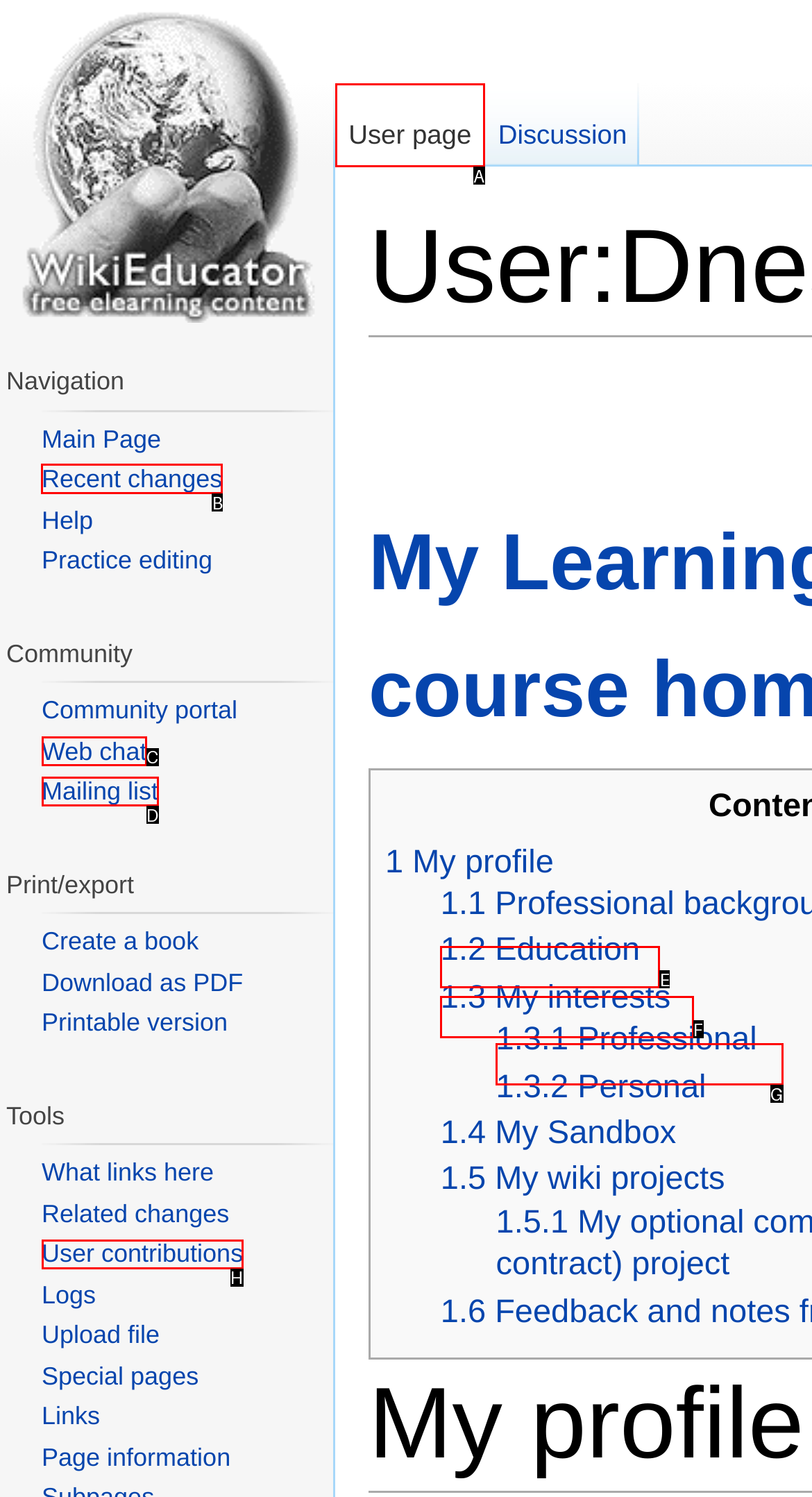Which HTML element should be clicked to complete the task: Click on the 'Action Comics' tag? Answer with the letter of the corresponding option.

None